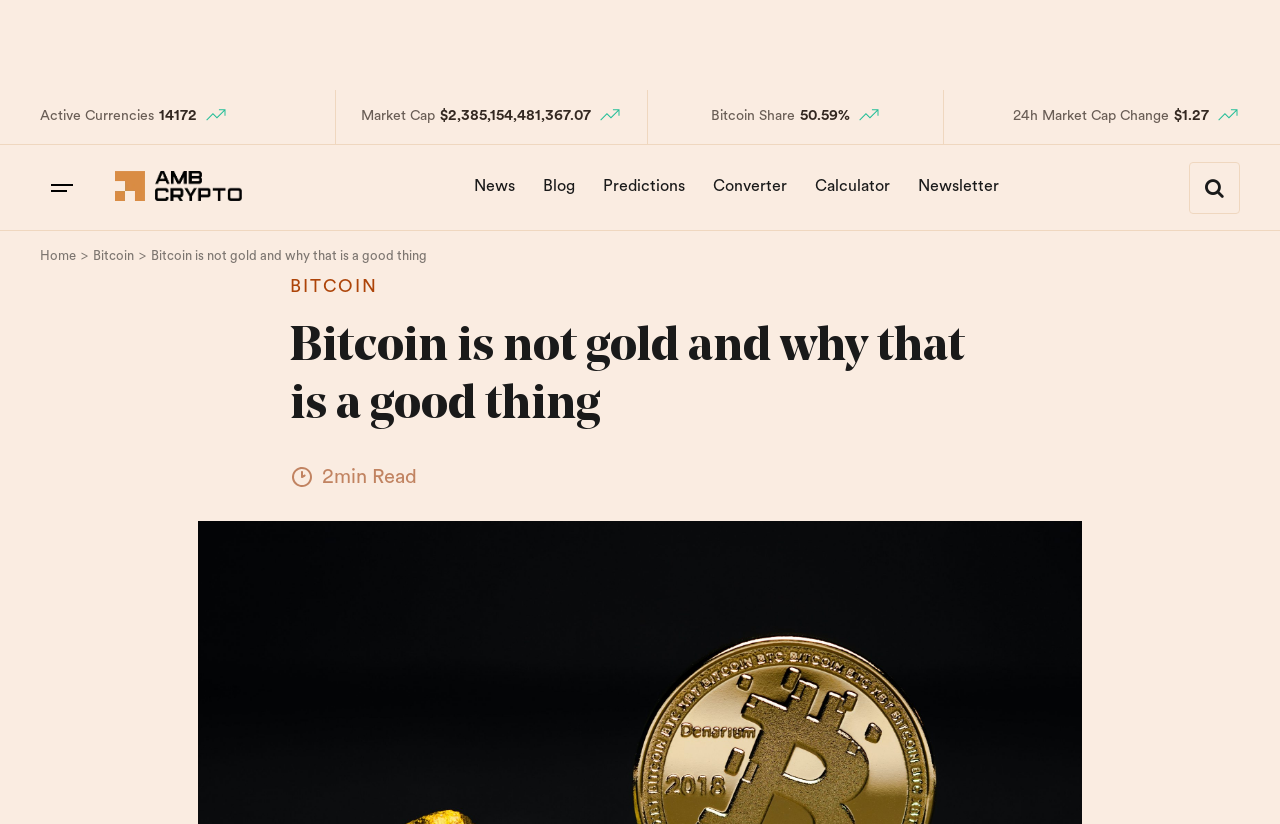Identify and provide the text content of the webpage's primary headline.

Bitcoin is not gold and why that is a good thing